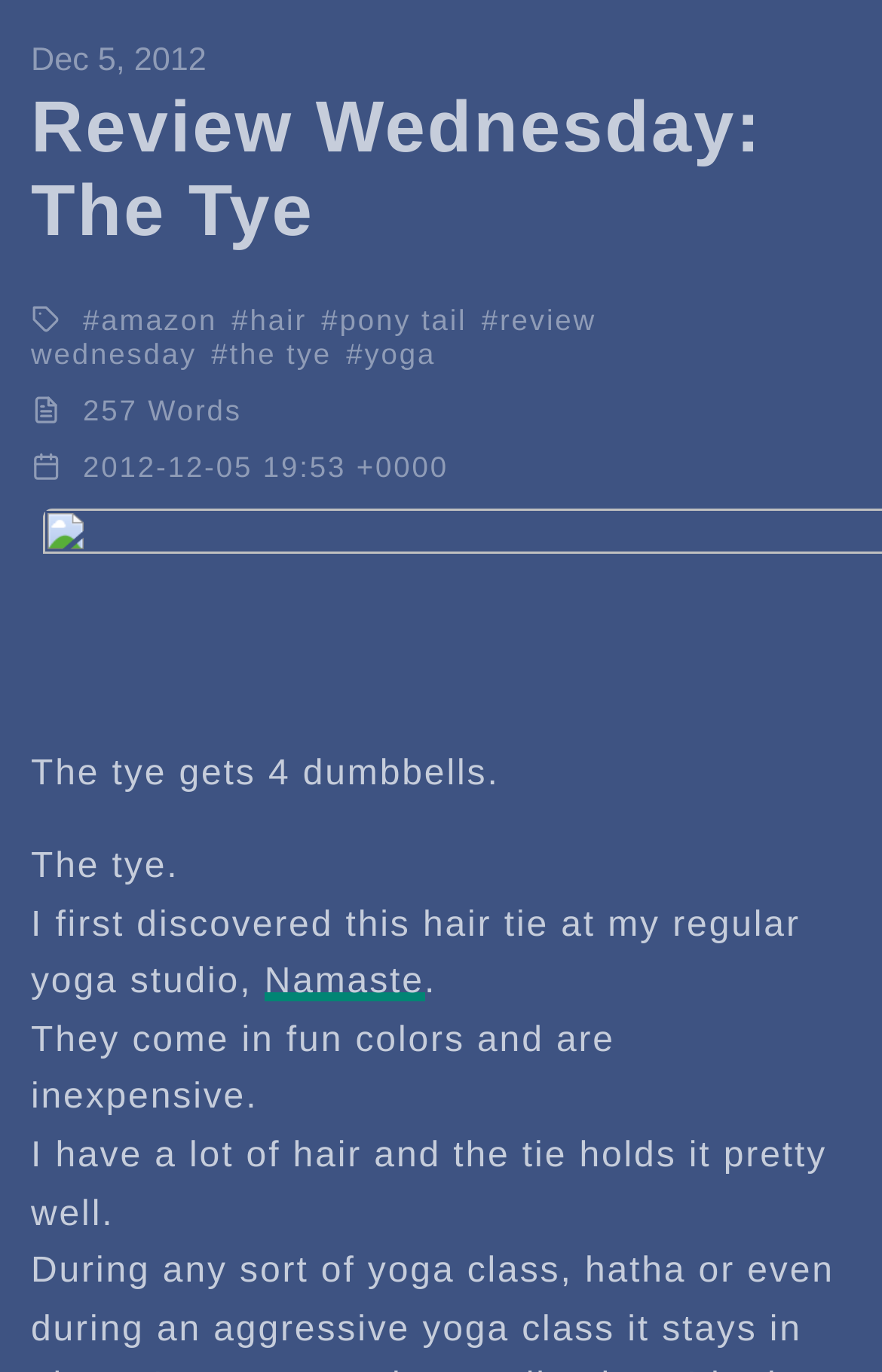Provide a brief response to the question using a single word or phrase: 
What is the rating of the tye?

4 dumbbells